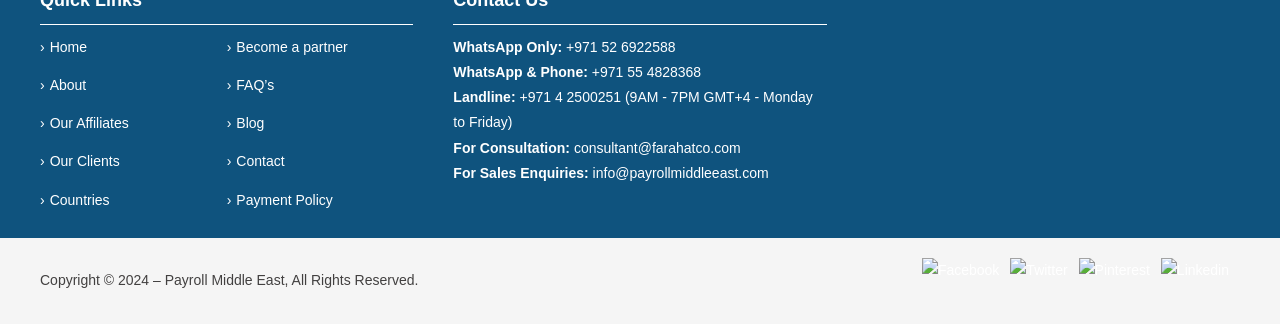What is the email address for sales enquiries?
Provide a short answer using one word or a brief phrase based on the image.

info@payrollmiddleeast.com